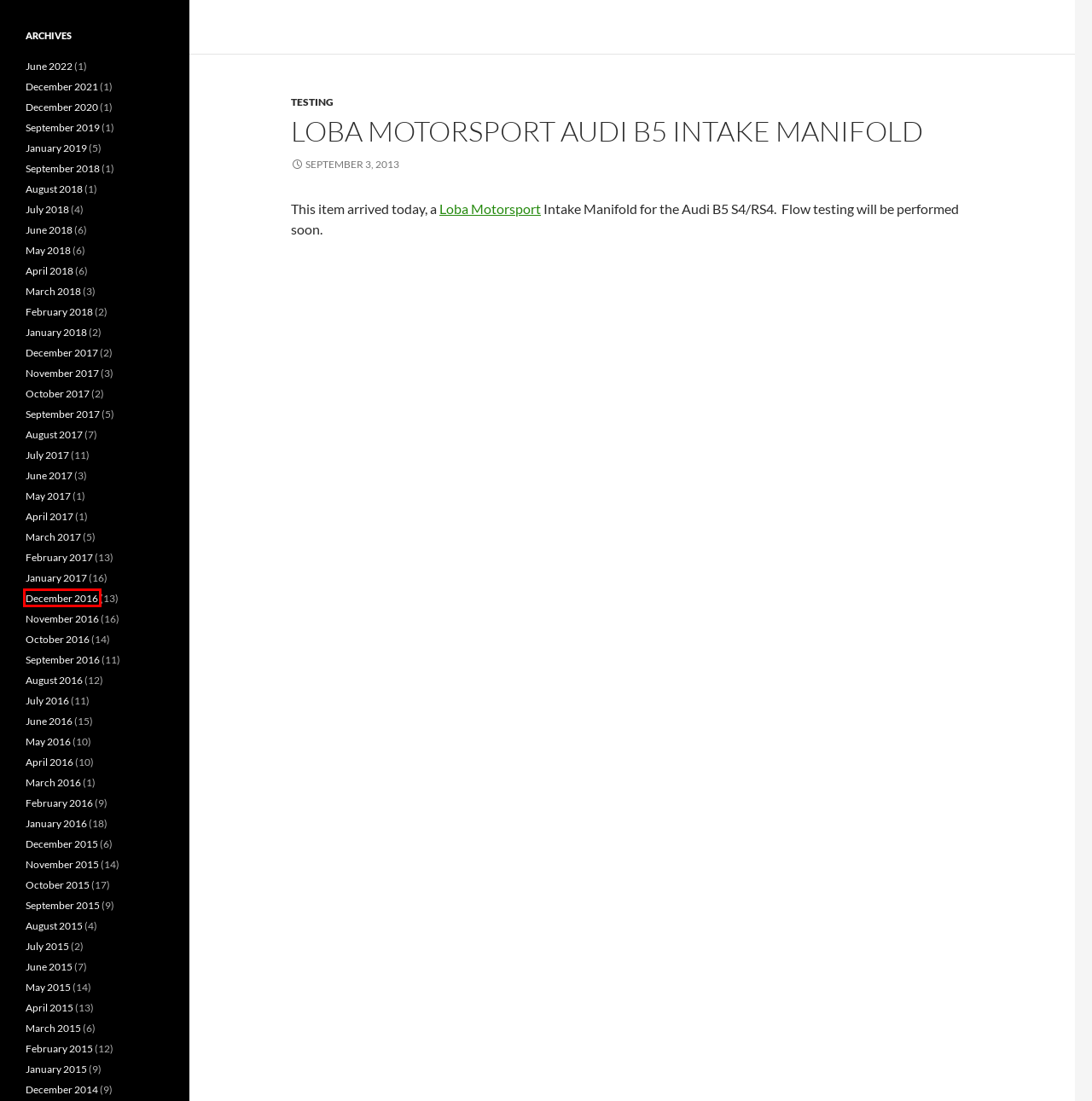Given a screenshot of a webpage with a red rectangle bounding box around a UI element, select the best matching webpage description for the new webpage that appears after clicking the highlighted element. The candidate descriptions are:
A. July 2015 - My Audi S4
B. December 2016 - My Audi S4
C. June 2022 - My Audi S4
D. February 2018 - My Audi S4
E. August 2017 - My Audi S4
F. December 2017 - My Audi S4
G. March 2016 - My Audi S4
H. January 2016 - My Audi S4

B